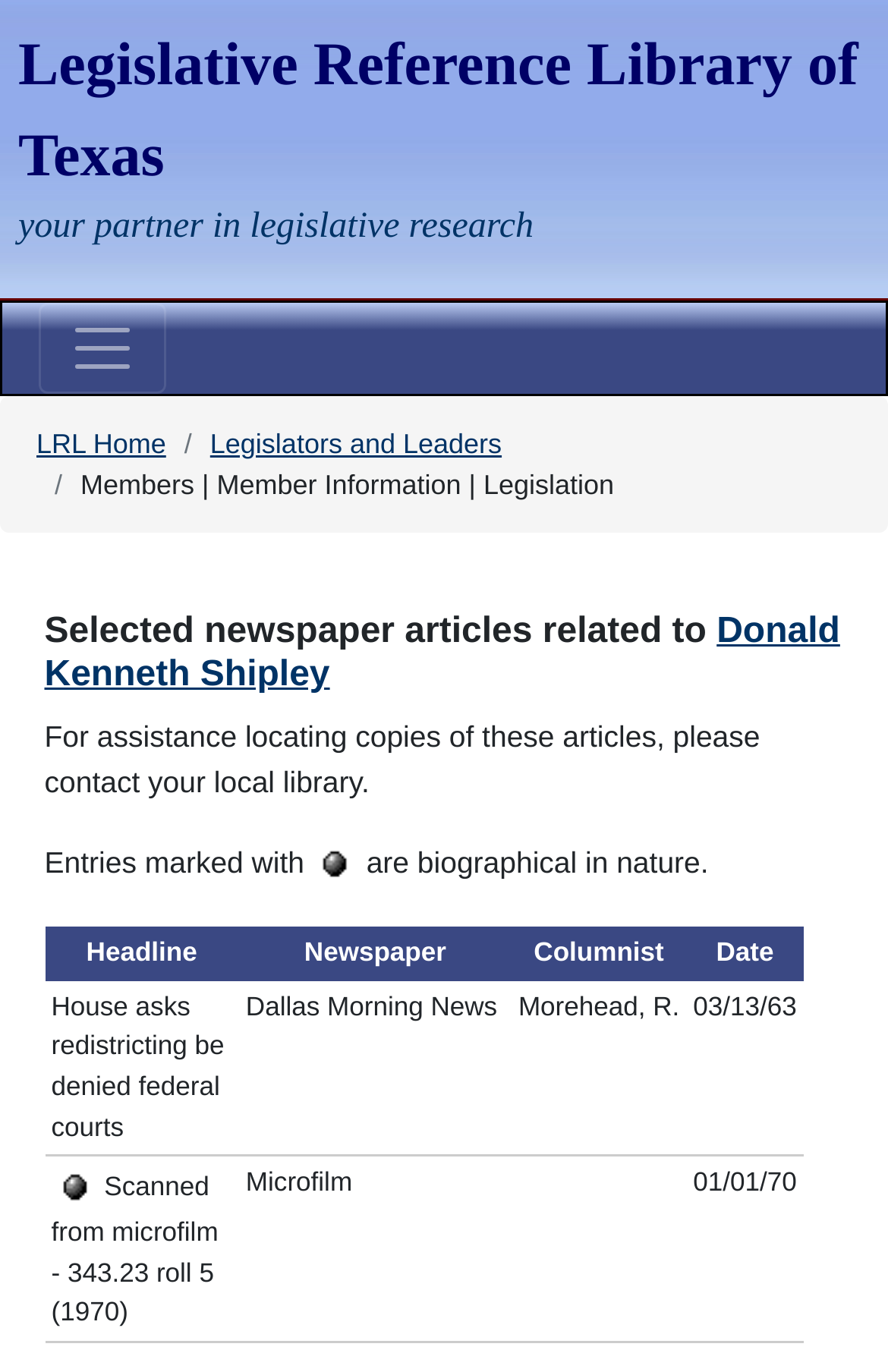Answer the following in one word or a short phrase: 
What is the purpose of contacting a local library according to the webpage?

For assistance locating copies of newspaper articles